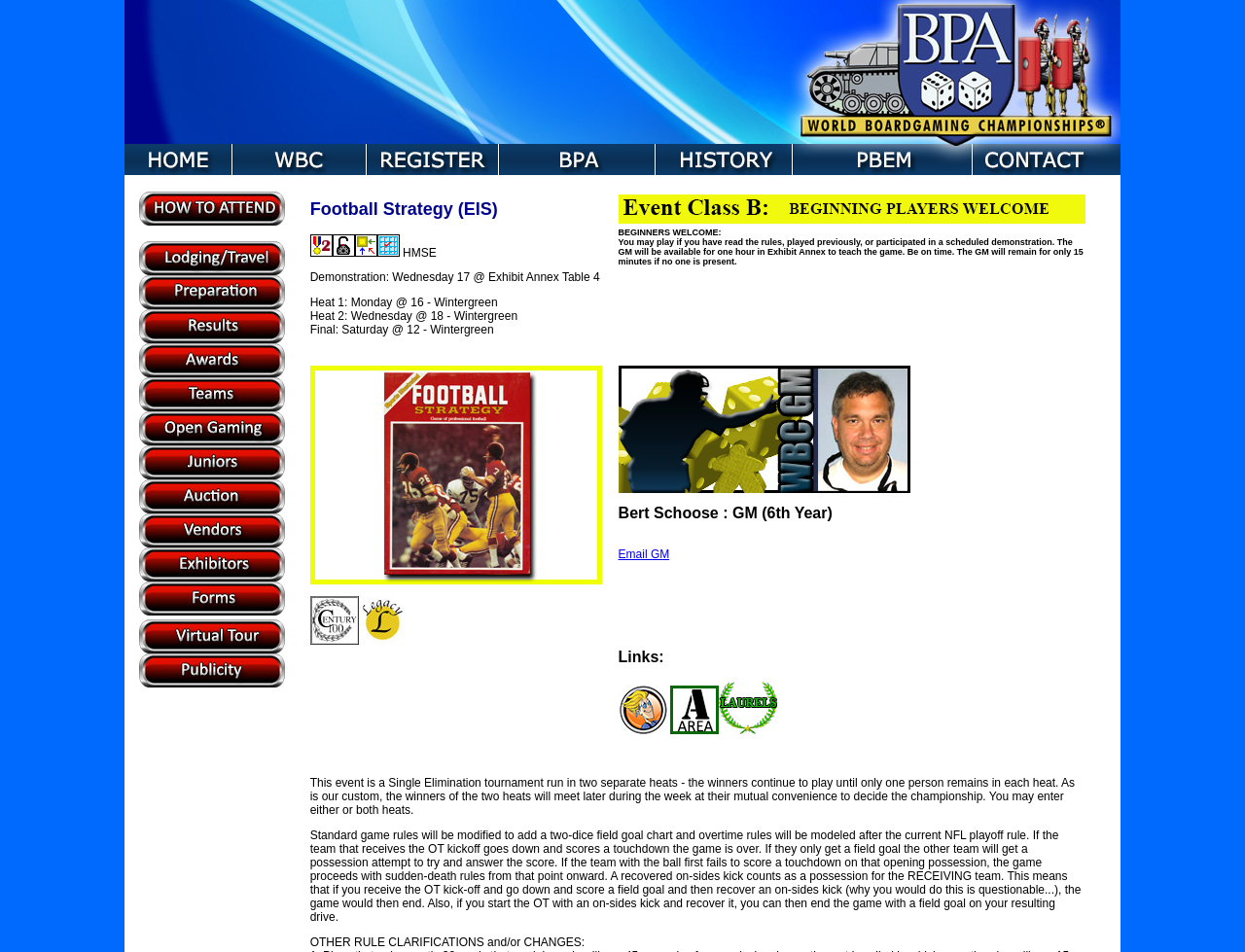Locate the UI element that matches the description alt="Volunteer at WBC" in the webpage screenshot. Return the bounding box coordinates in the format (top-left x, top-left y, bottom-right x, bottom-right y), with values ranging from 0 to 1.

[0.112, 0.632, 0.229, 0.65]